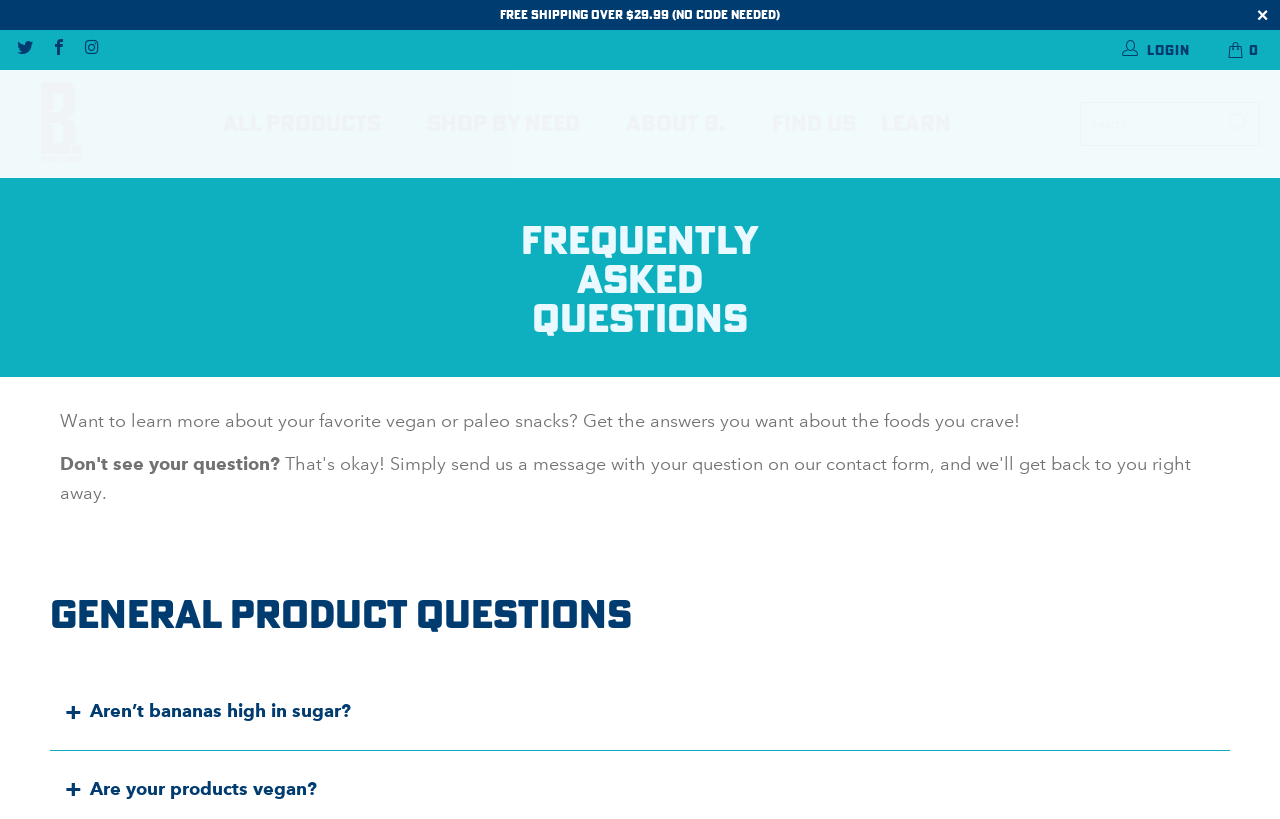What is the first general product question answered on the page?
Using the image, answer in one word or phrase.

Aren’t bananas high in sugar?